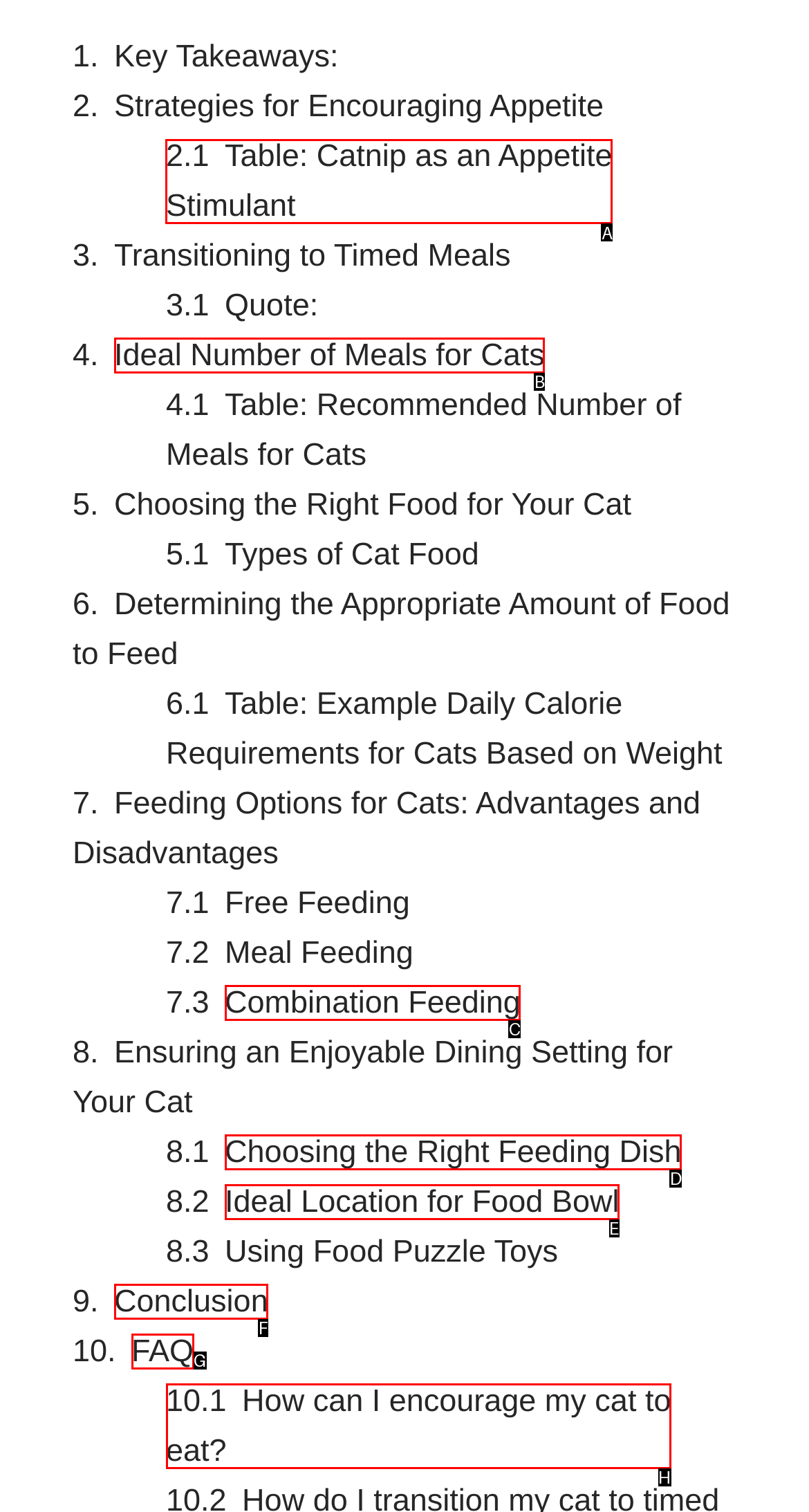Point out the letter of the HTML element you should click on to execute the task: View table about catnip as an appetite stimulant
Reply with the letter from the given options.

A